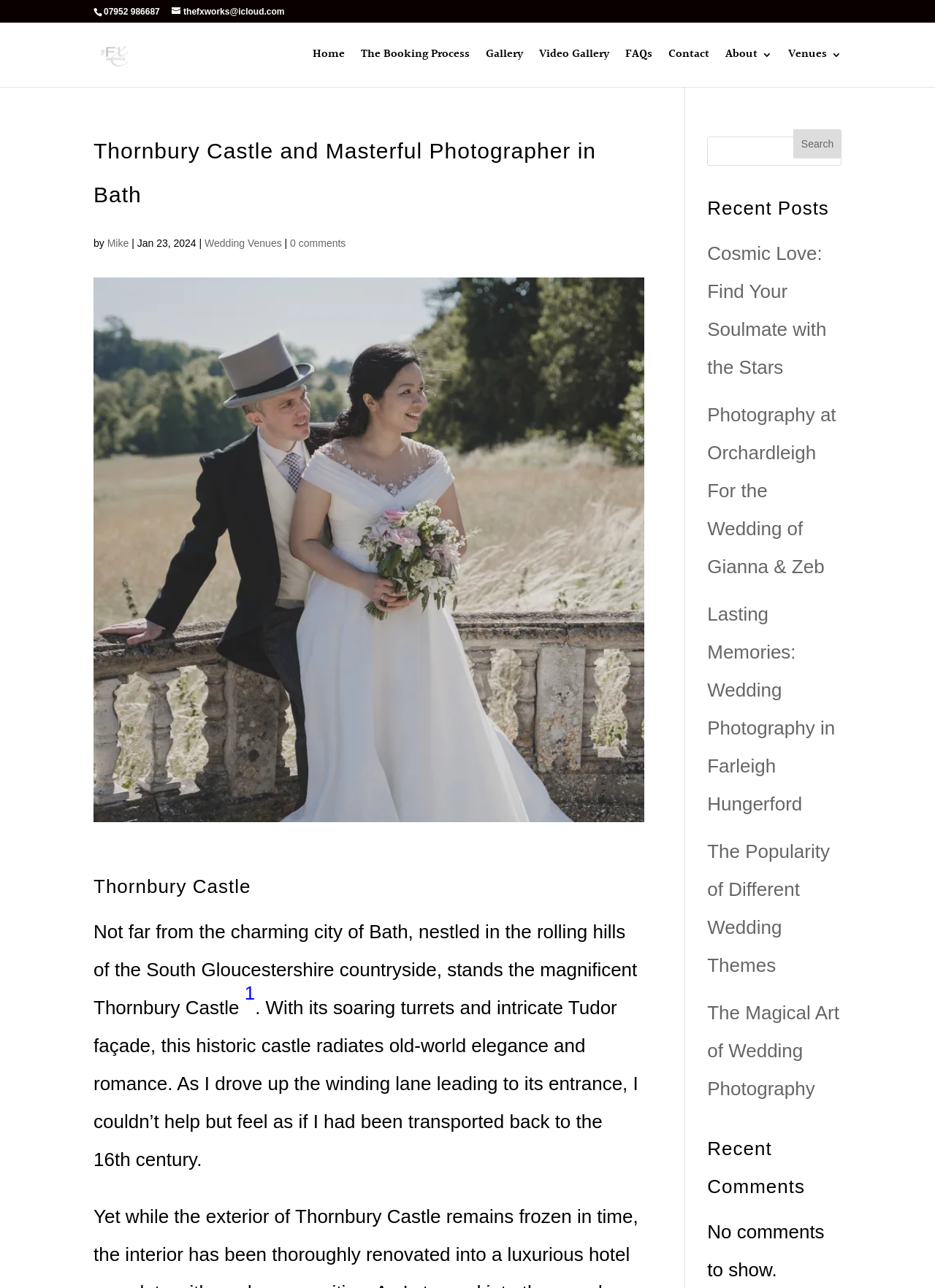With reference to the screenshot, provide a detailed response to the question below:
What is the date mentioned in the webpage?

The date can be found in the text 'Jan 23, 2024' which is located near the heading 'Thornbury Castle and Masterful Photographer in Bath'. This indicates that the date mentioned in the webpage is Jan 23, 2024.